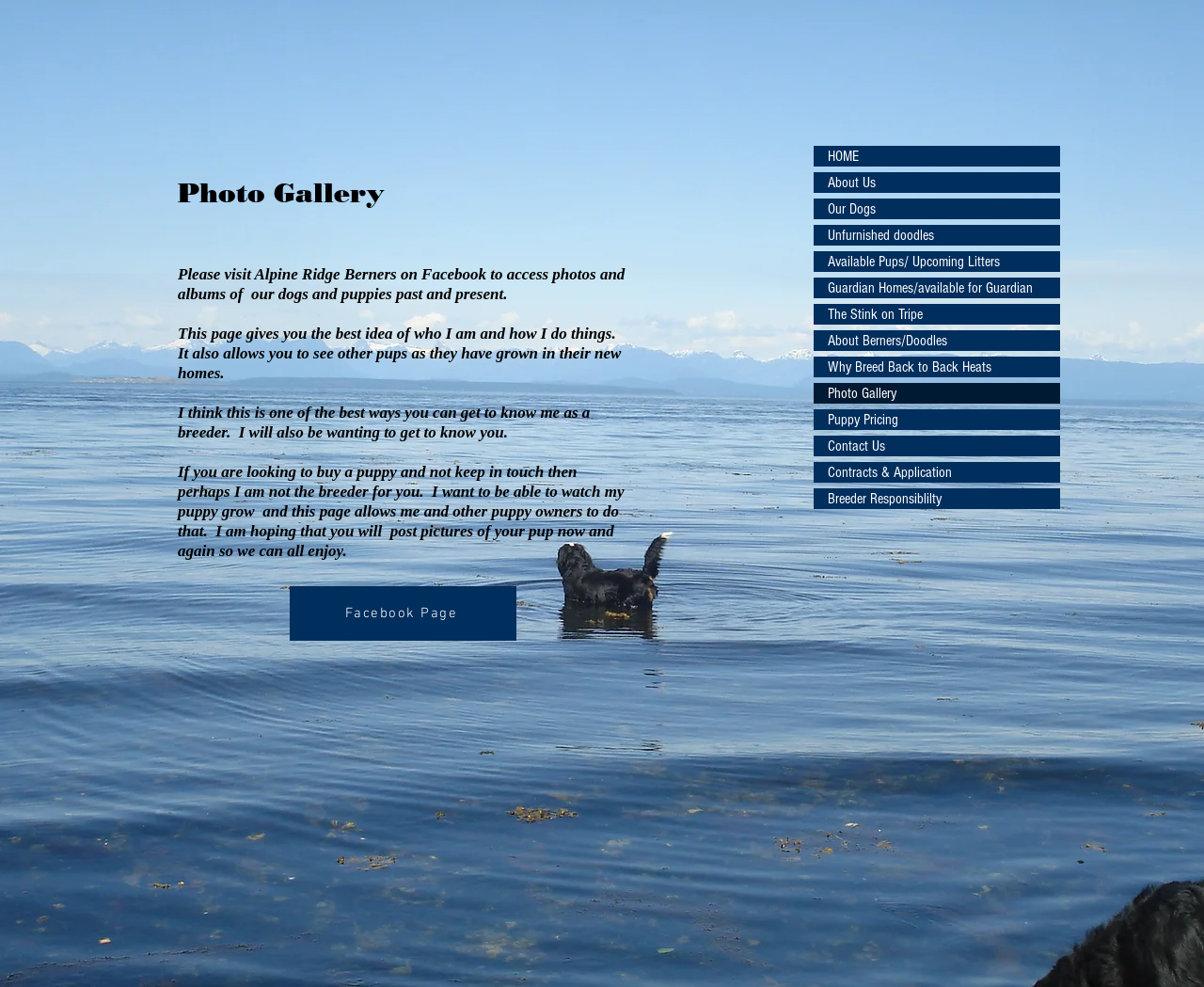Pinpoint the bounding box coordinates of the clickable element to carry out the following instruction: "Go to the About Us page."

[0.676, 0.174, 0.88, 0.195]